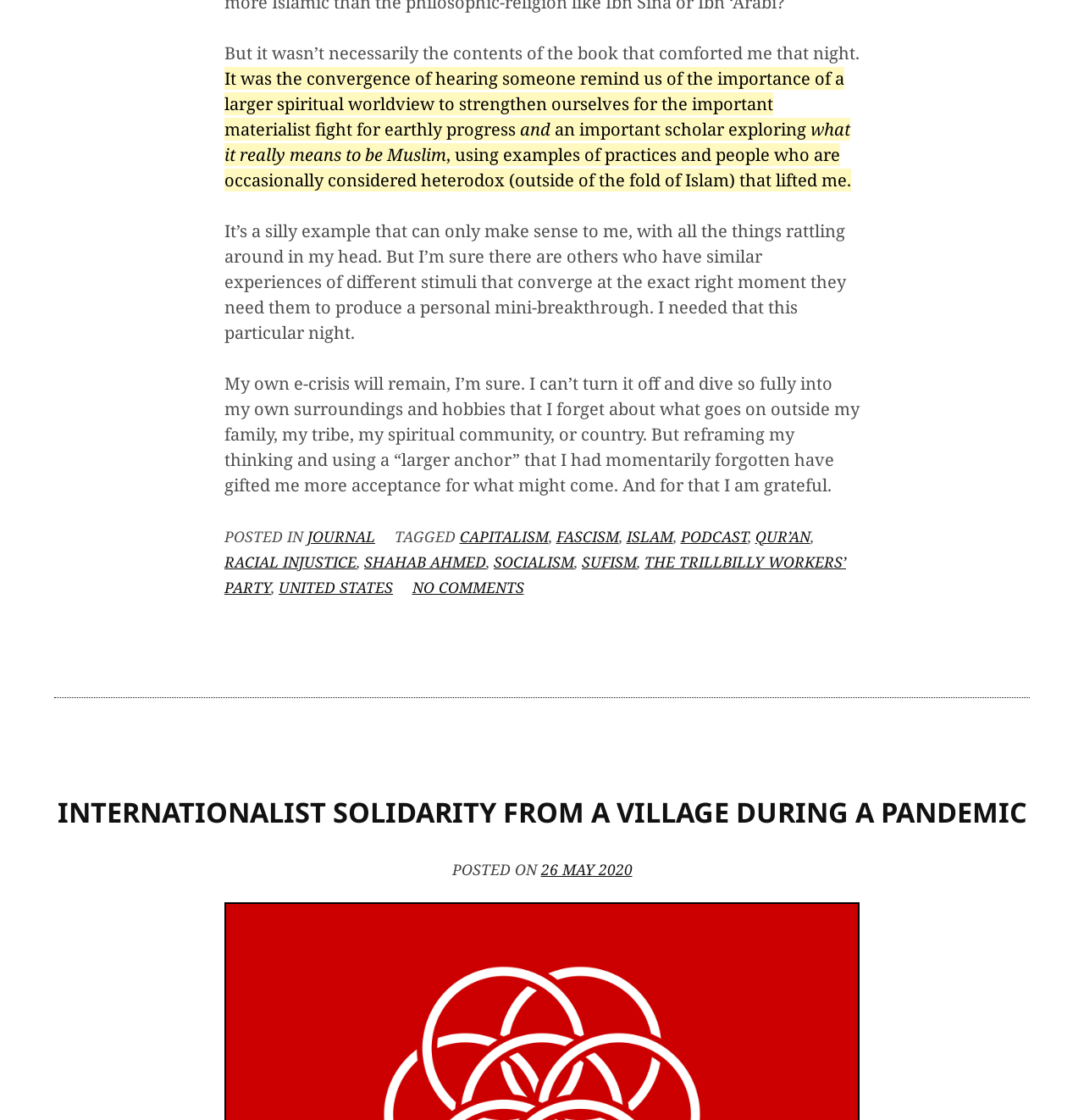Find the UI element described as: "26 May 202016 January 2022" and predict its bounding box coordinates. Ensure the coordinates are four float numbers between 0 and 1, [left, top, right, bottom].

[0.499, 0.767, 0.583, 0.785]